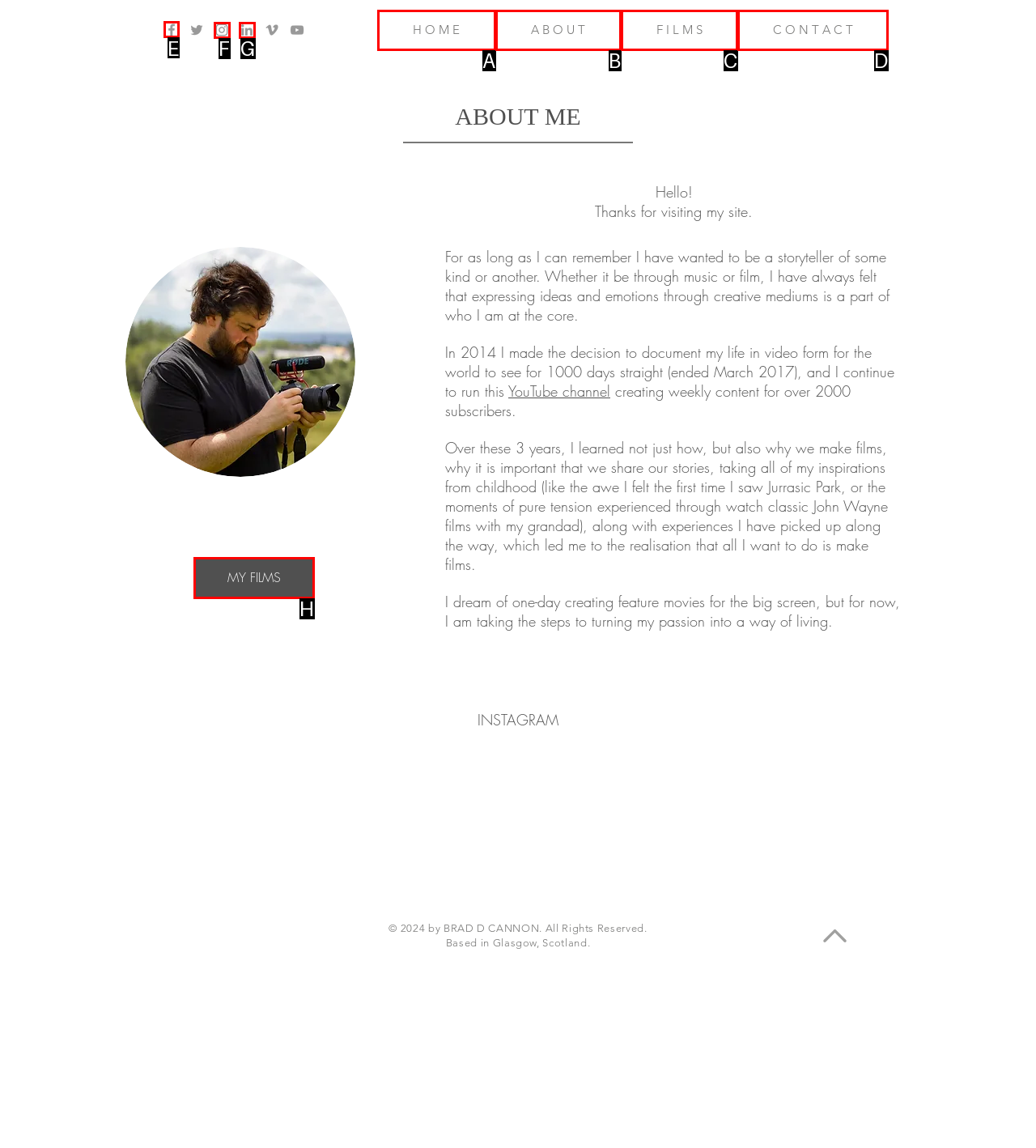Tell me which one HTML element I should click to complete the following task: Click the Facebook icon Answer with the option's letter from the given choices directly.

E